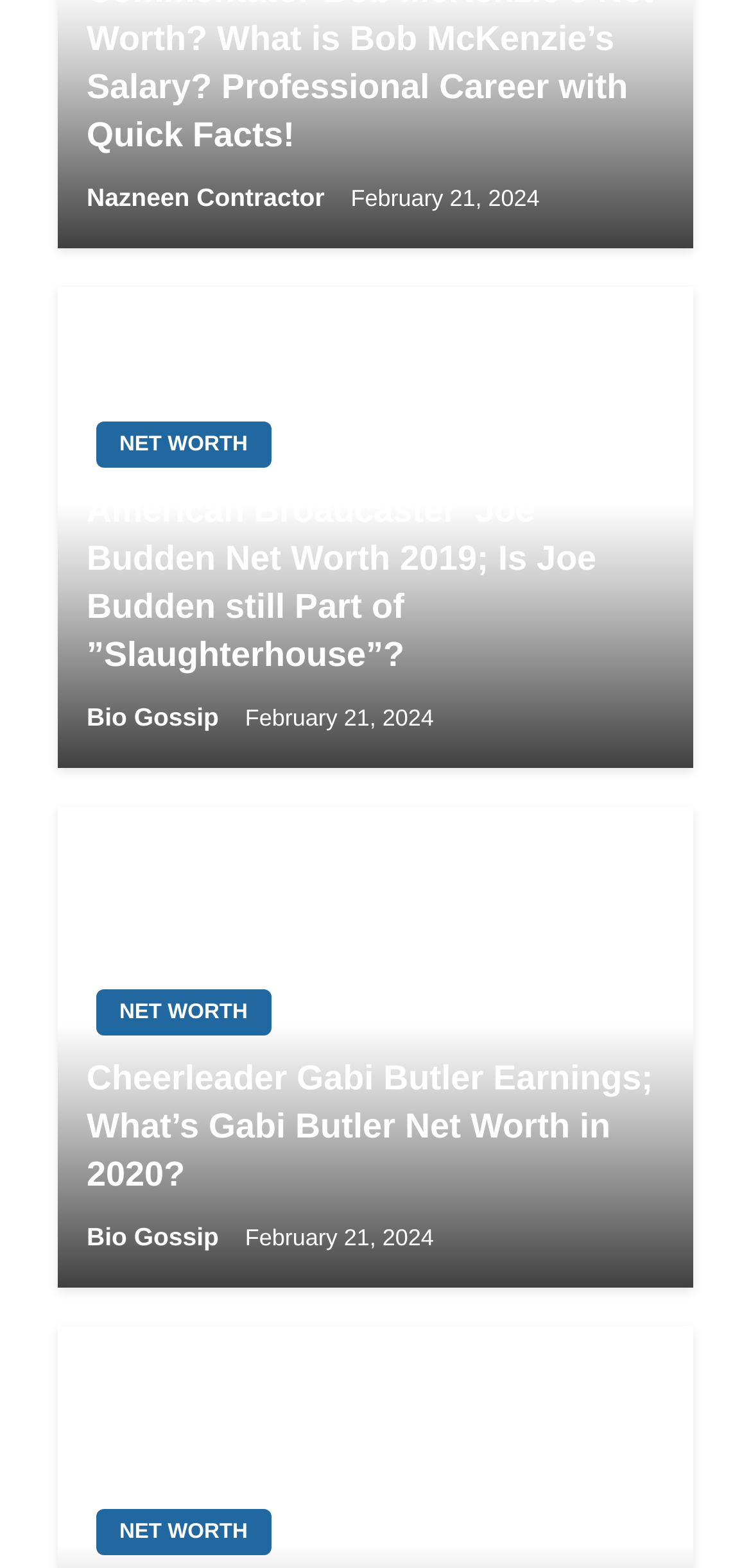Who is Gabi Butler?
Using the information from the image, give a concise answer in one word or a short phrase.

Cheerleader